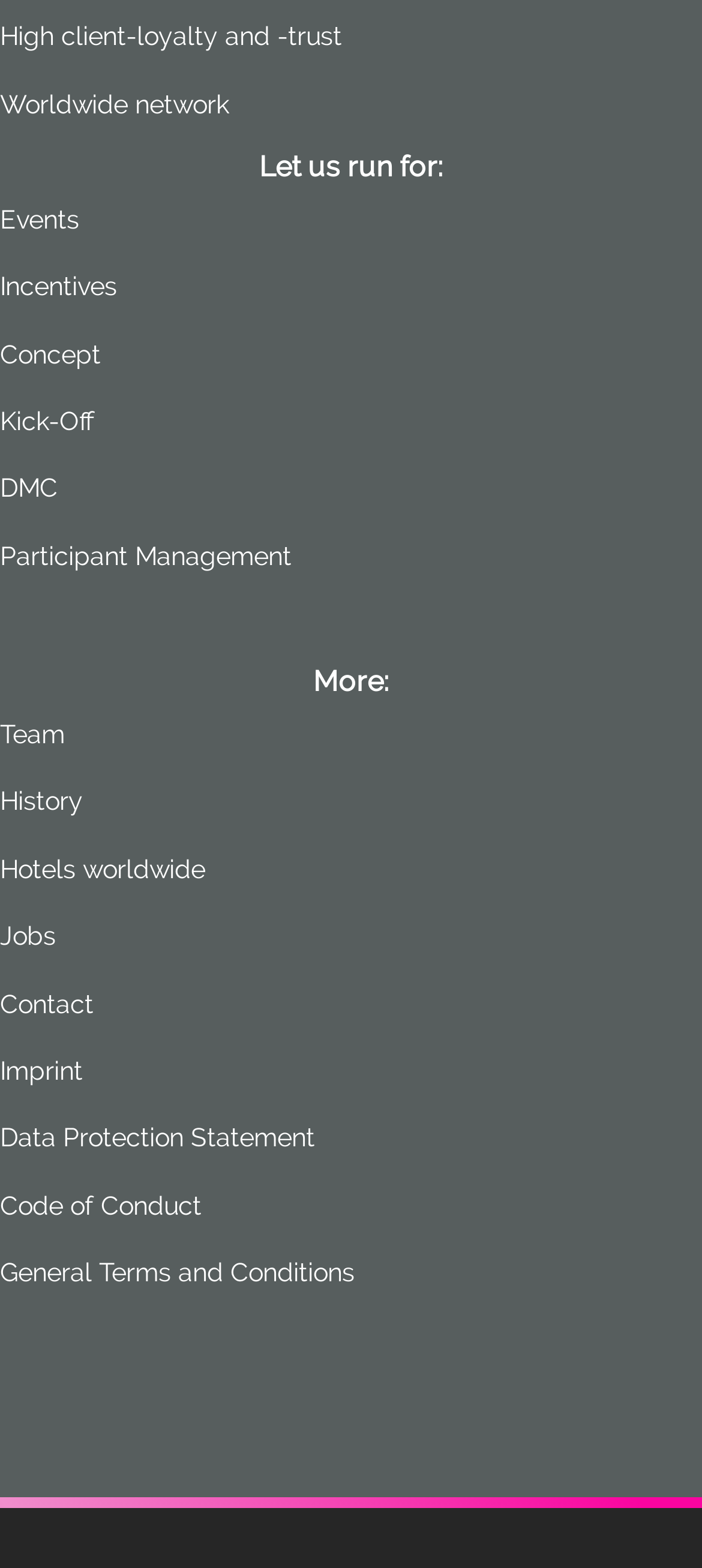What is the first link on the webpage?
Based on the image, provide your answer in one word or phrase.

Events